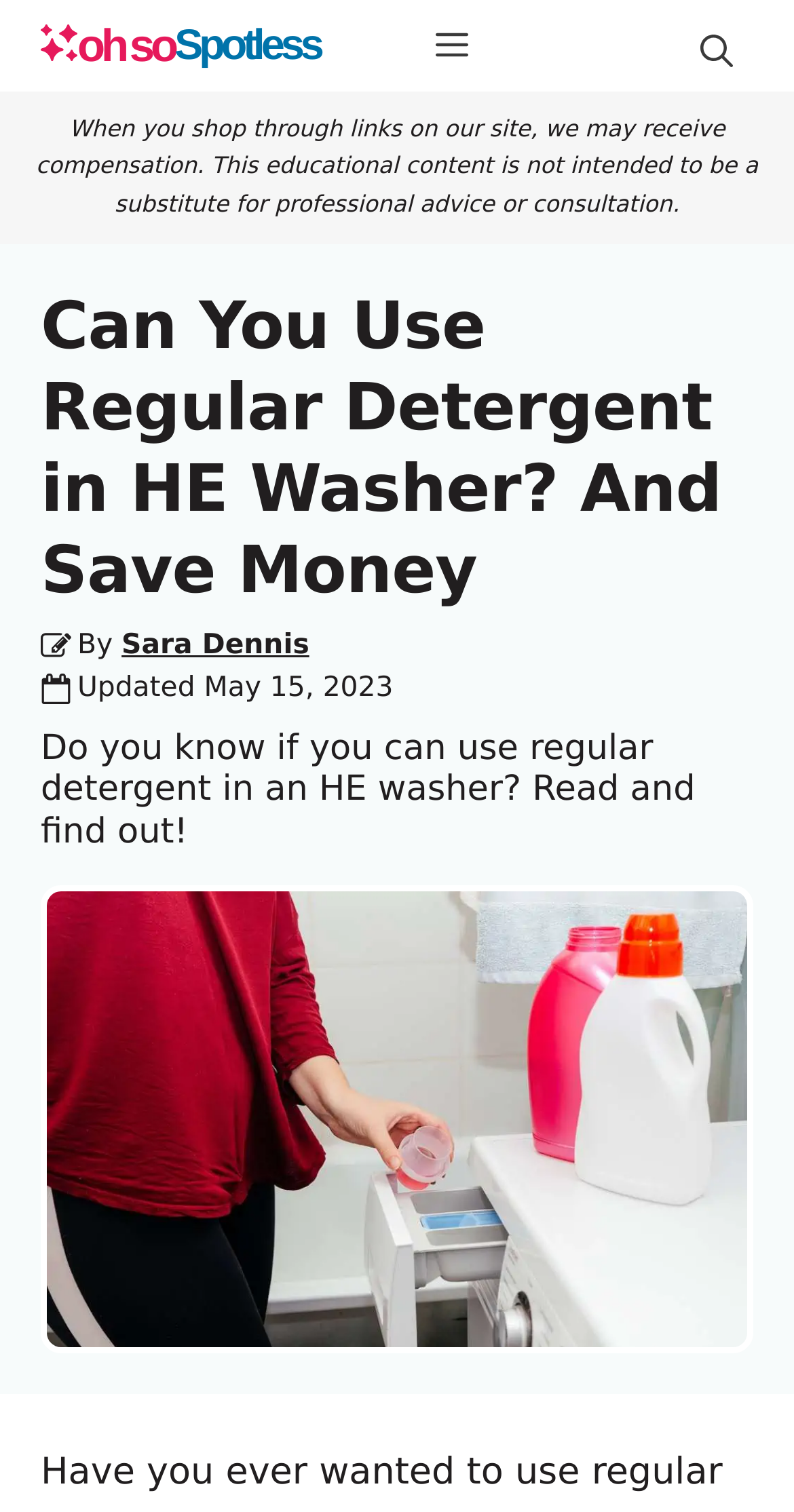From the image, can you give a detailed response to the question below:
What is the woman doing in the image?

The woman in the image is pouring liquid detergent into the washing machine tray, as shown in the image with the caption 'Woman pours liquid detergent into the washing machine tray'.